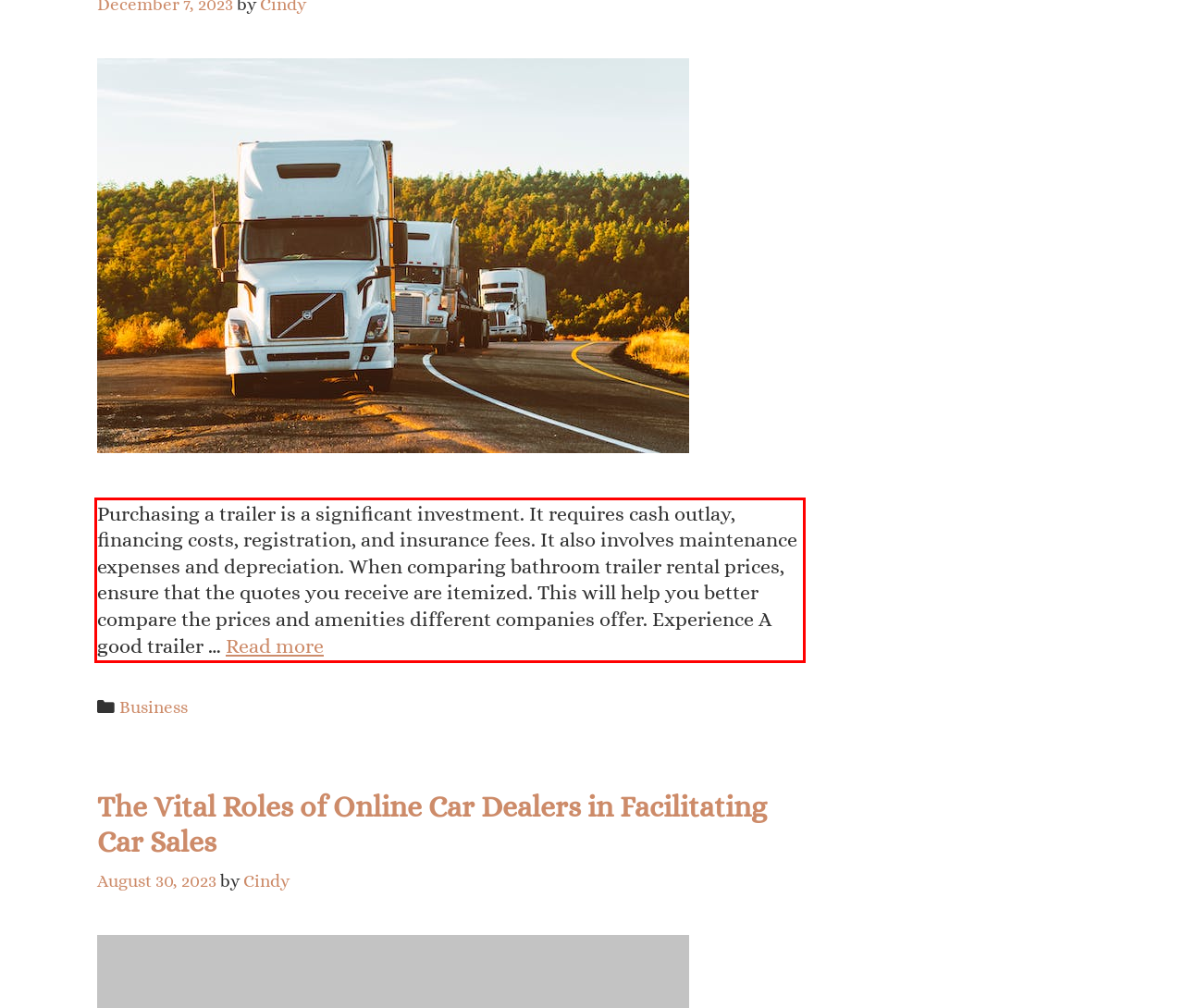You are given a screenshot with a red rectangle. Identify and extract the text within this red bounding box using OCR.

Purchasing a trailer is a significant investment. It requires cash outlay, financing costs, registration, and insurance fees. It also involves maintenance expenses and depreciation. When comparing bathroom trailer rental prices, ensure that the quotes you receive are itemized. This will help you better compare the prices and amenities different companies offer. Experience A good trailer … Read more How to Choose the Right Trailer Service Provider